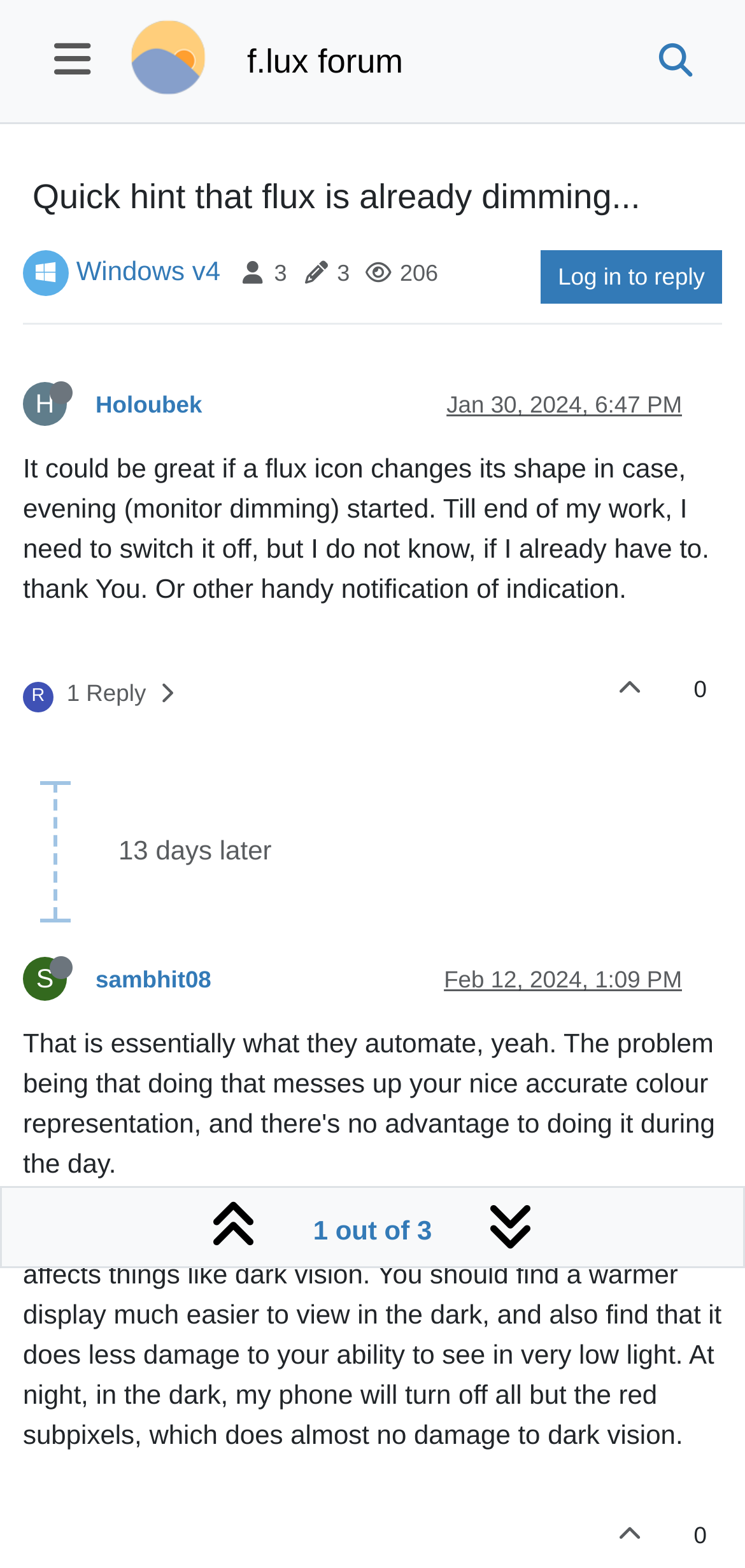Indicate the bounding box coordinates of the clickable region to achieve the following instruction: "View post details of Jan 30, 2024, 6:47 PM."

[0.599, 0.25, 0.915, 0.267]